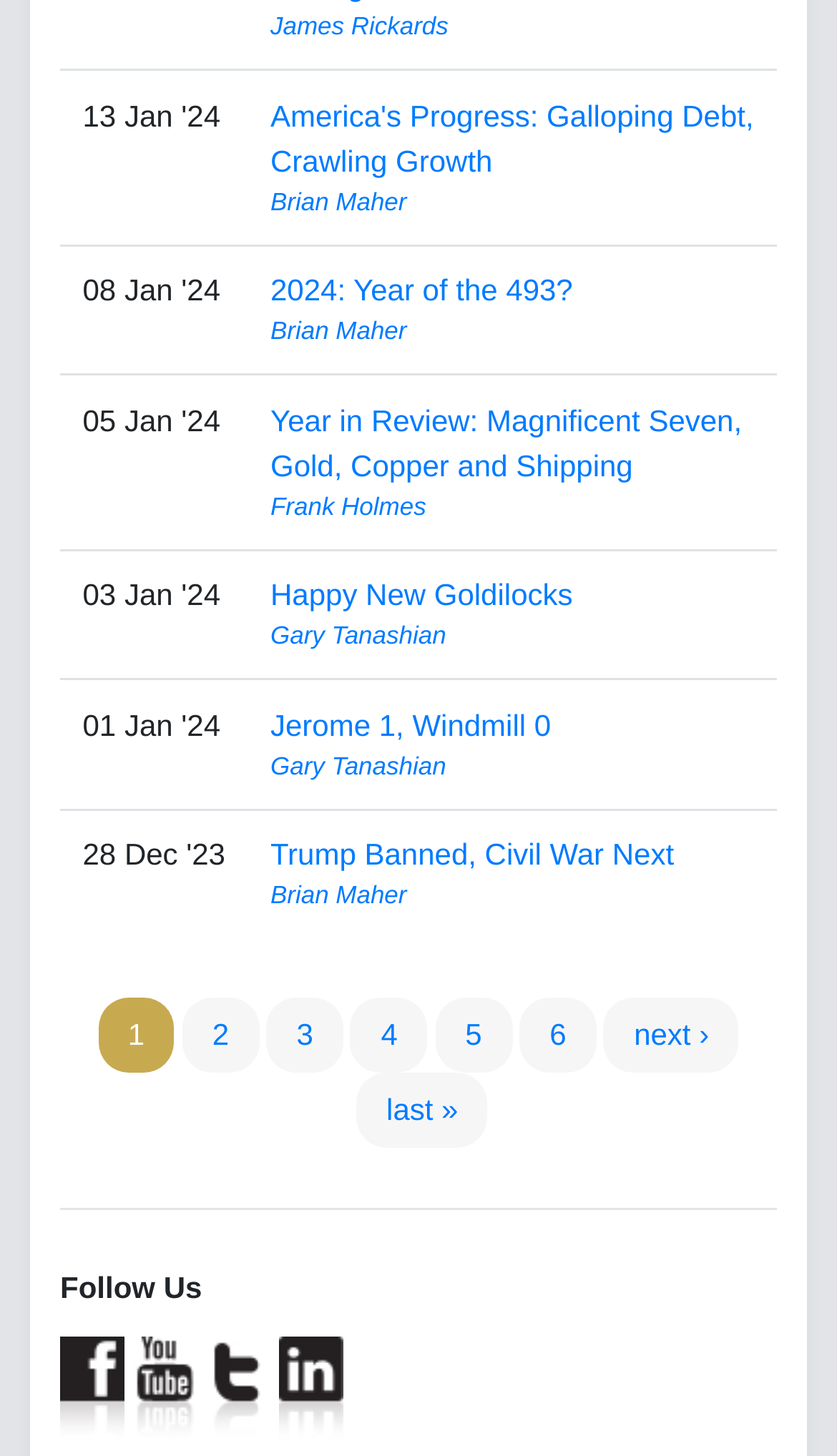Please provide a comprehensive answer to the question below using the information from the image: How many pages of articles are there?

I looked at the pagination links at the bottom of the page and found links to pages 2, 3, 4, 5, 6, and 'next', indicating that there are at least 6 pages of articles.